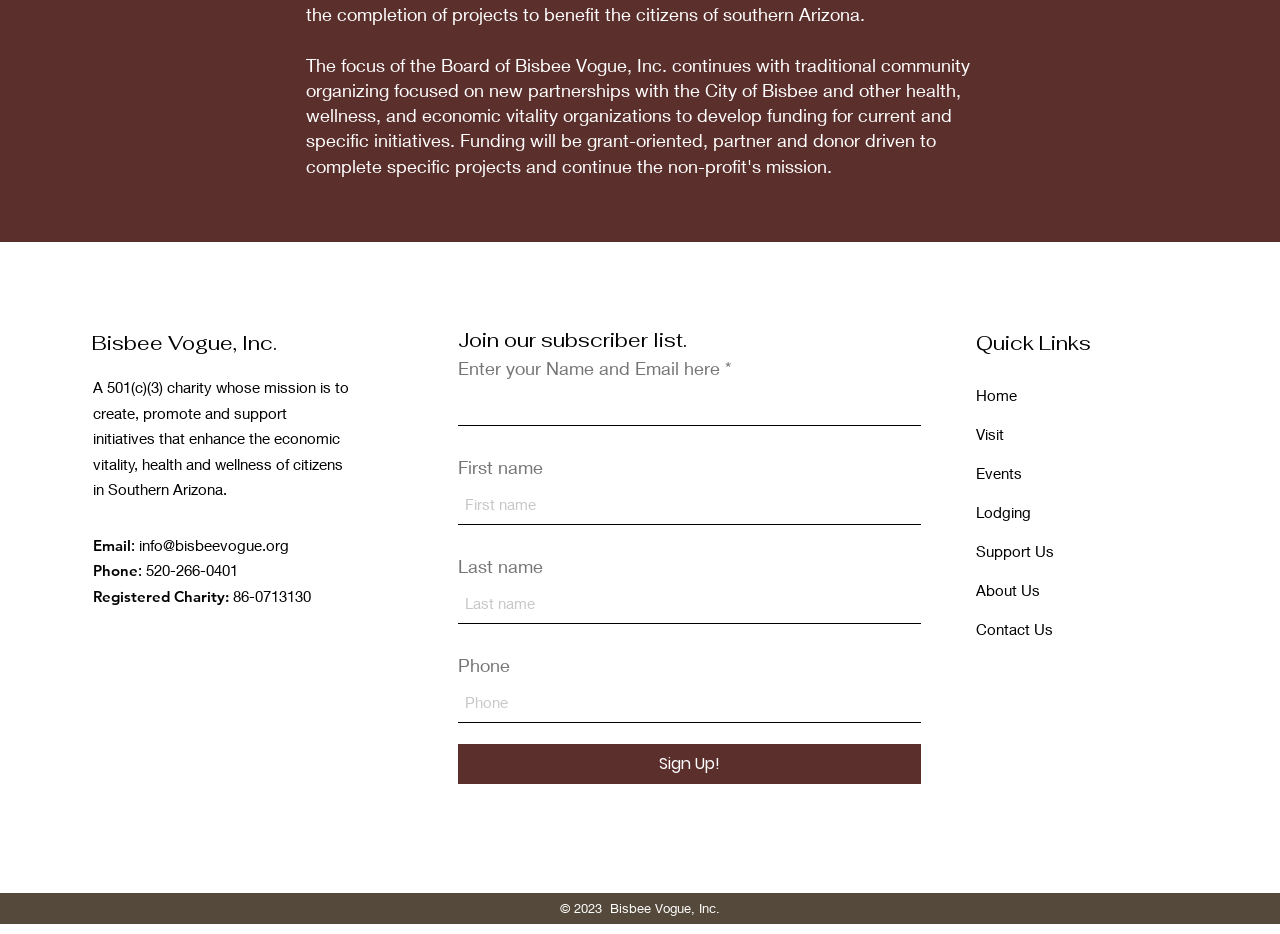Locate the bounding box coordinates of the element that needs to be clicked to carry out the instruction: "Contact Us". The coordinates should be given as four float numbers ranging from 0 to 1, i.e., [left, top, right, bottom].

[0.762, 0.664, 0.823, 0.683]